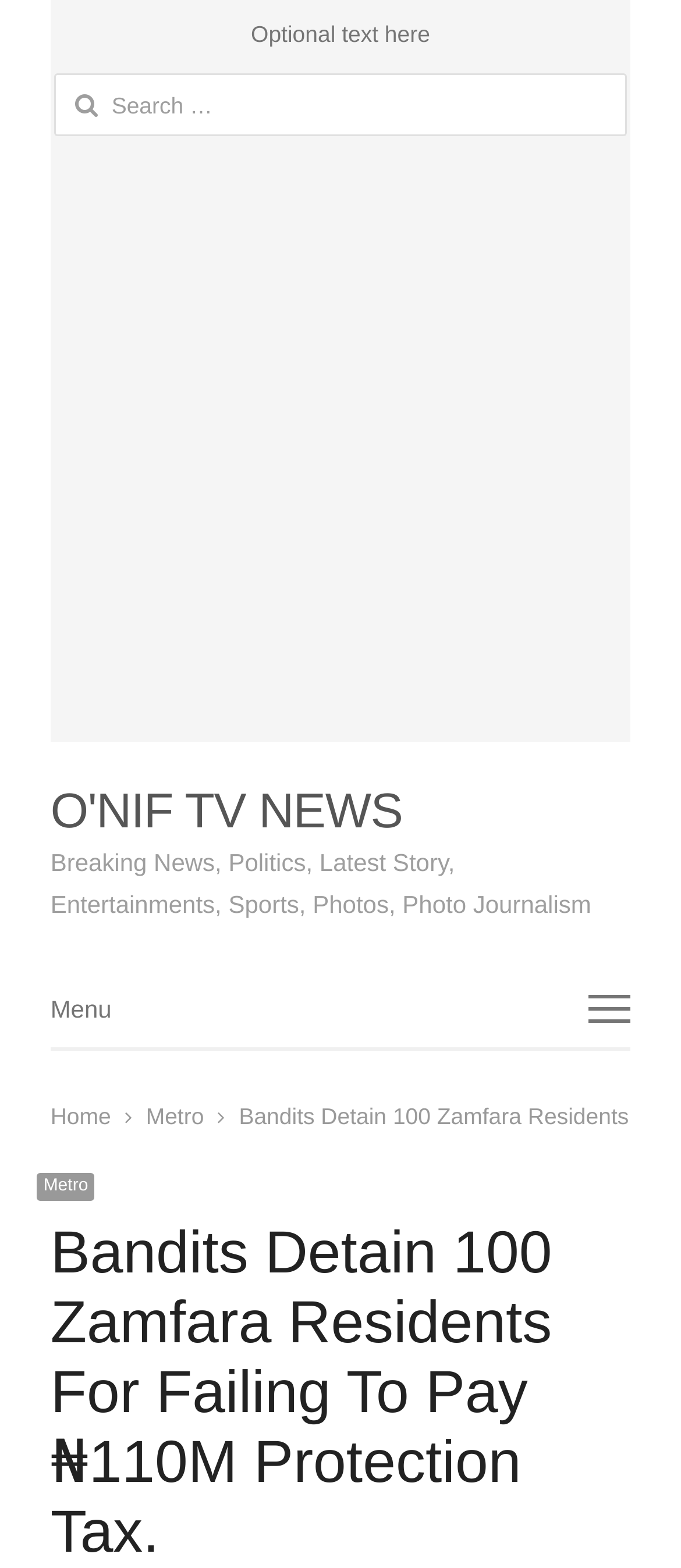Determine the bounding box coordinates (top-left x, top-left y, bottom-right x, bottom-right y) of the UI element described in the following text: O'NIF TV NEWS

[0.074, 0.5, 0.591, 0.534]